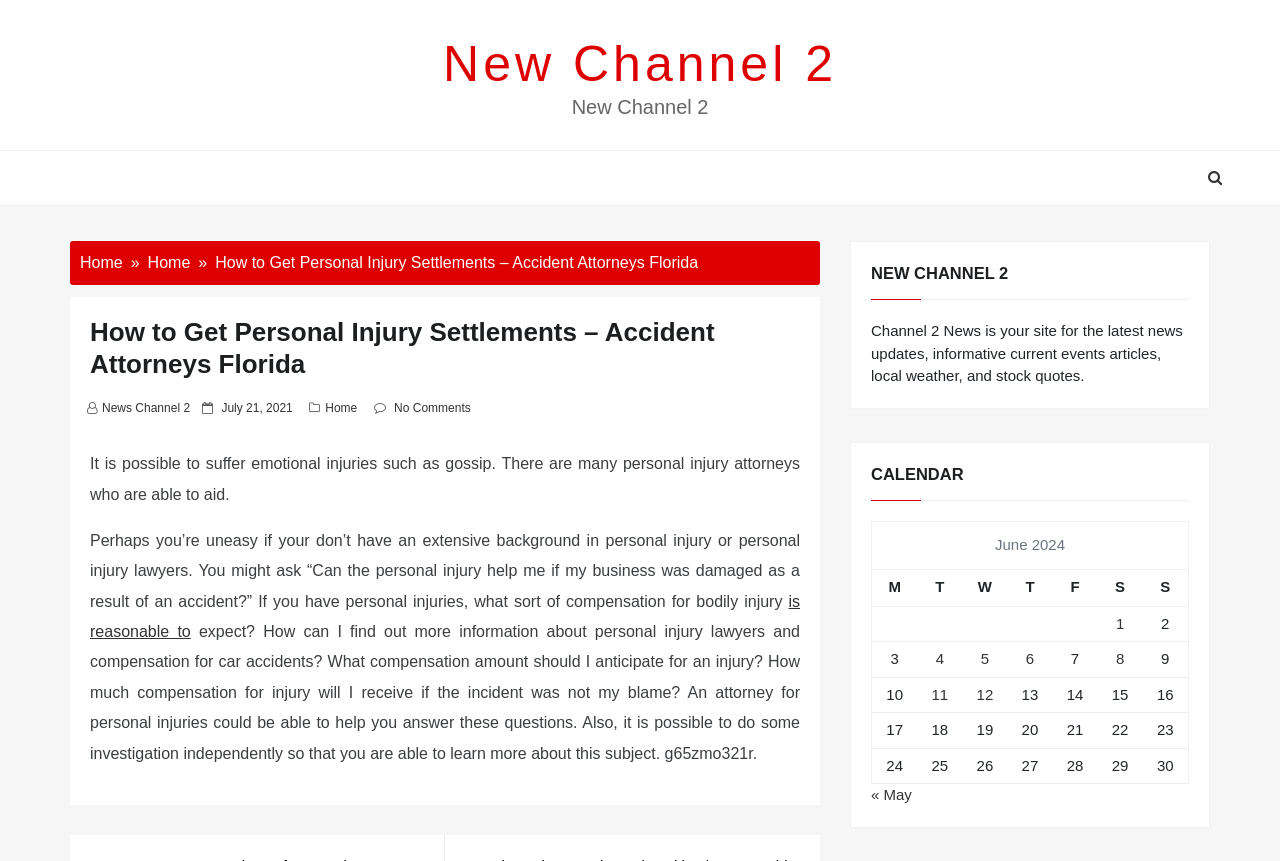Please identify the bounding box coordinates of where to click in order to follow the instruction: "Click on 'Home'".

[0.062, 0.295, 0.096, 0.315]